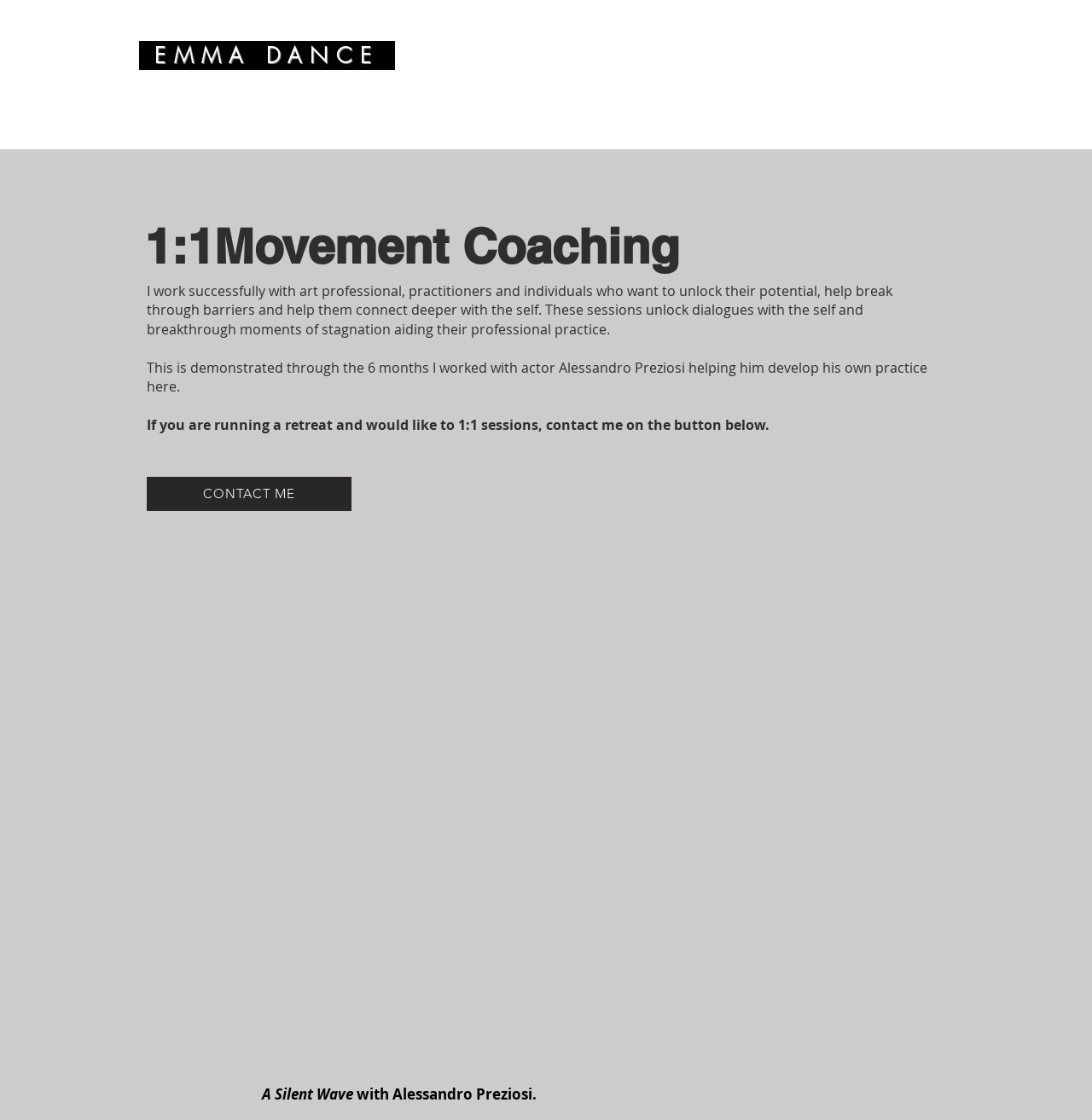Who did the author work with for 6 months?
Based on the screenshot, answer the question with a single word or phrase.

Alessandro Preziosi